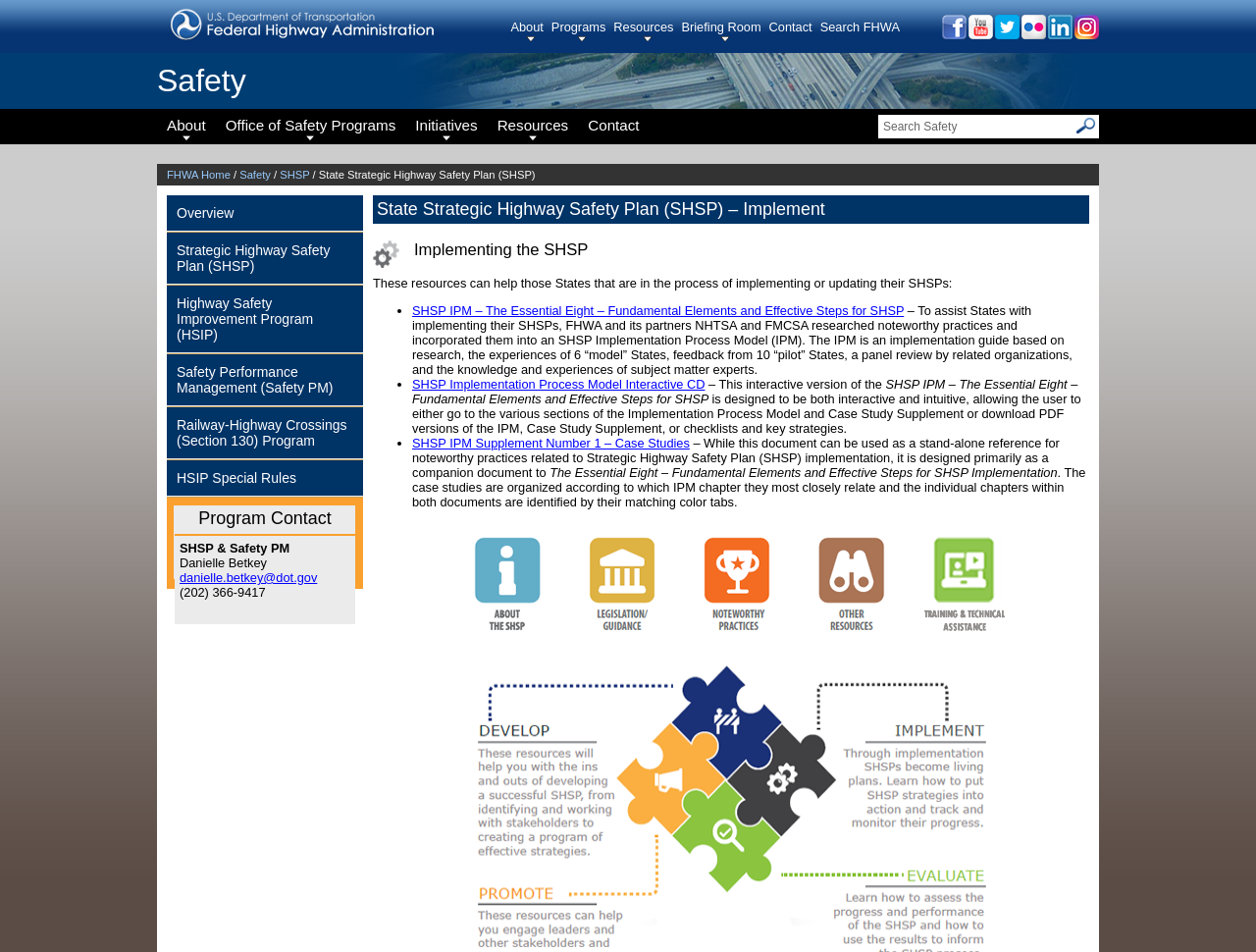What is the icon used for implementation?
Based on the screenshot, provide a one-word or short-phrase response.

Icon: Implementation